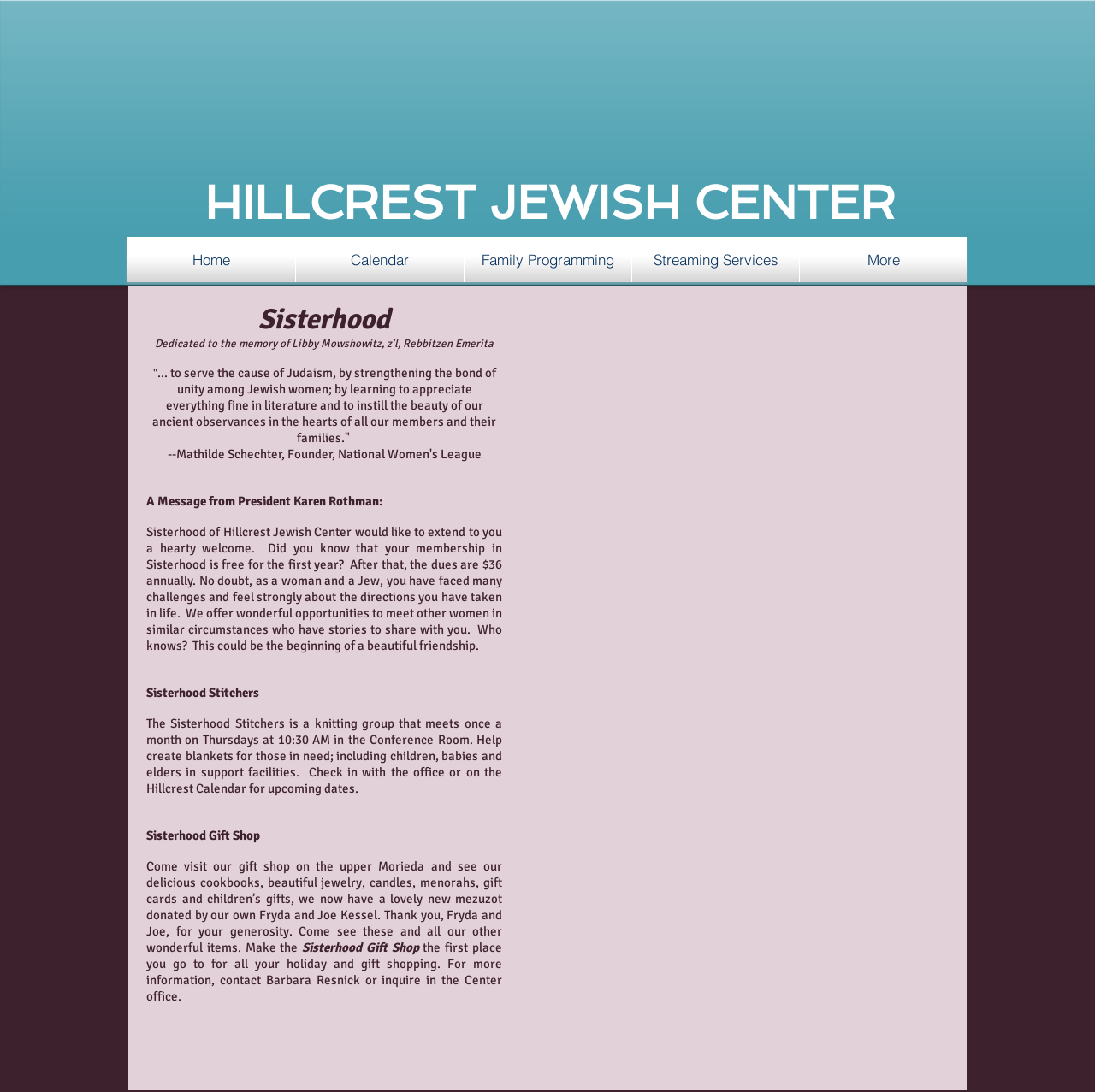Identify the bounding box for the UI element specified in this description: "Streaming Services". The coordinates must be four float numbers between 0 and 1, formatted as [left, top, right, bottom].

[0.577, 0.217, 0.73, 0.258]